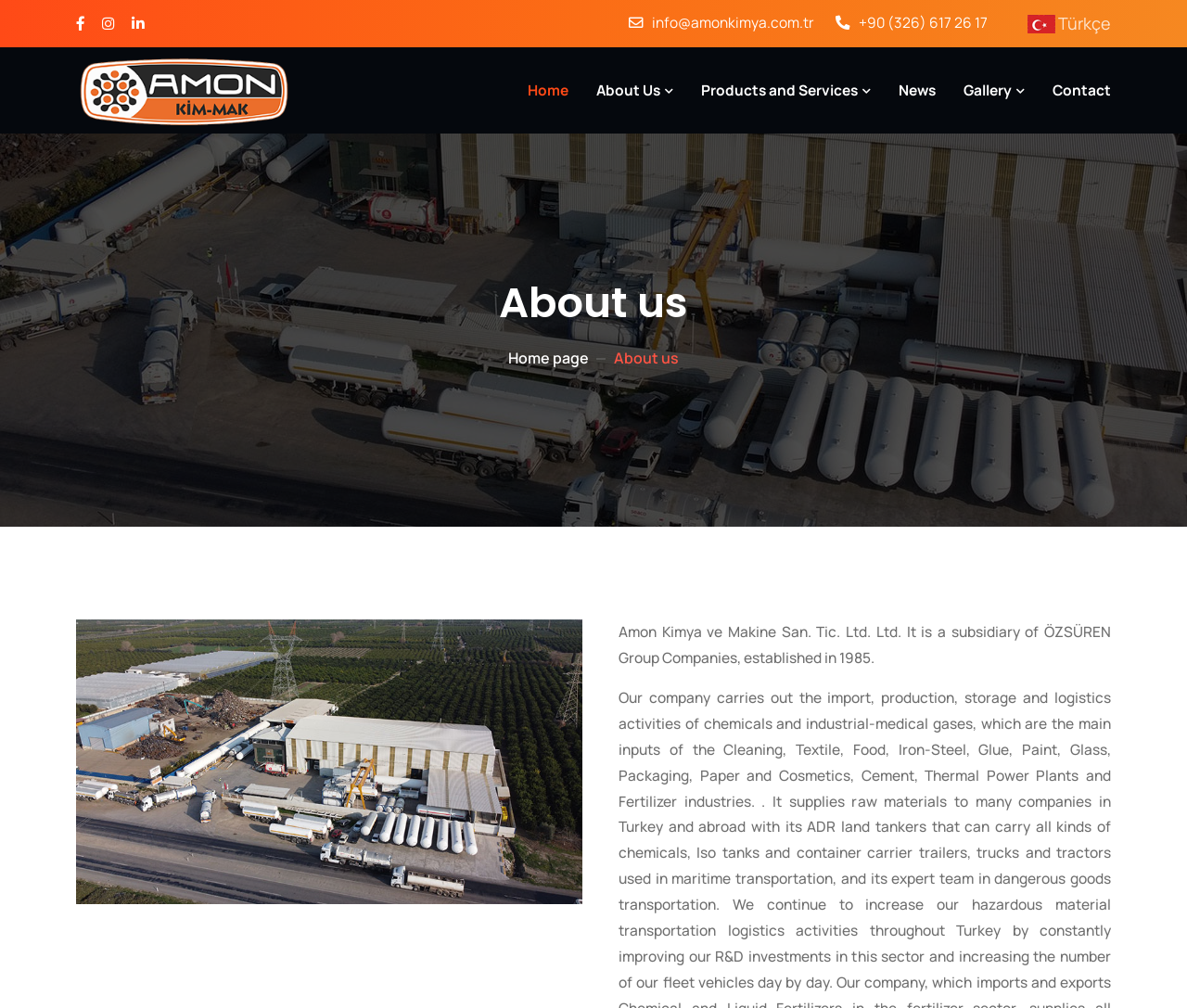Please provide a comprehensive response to the question based on the details in the image: What is the email address of the company?

The email address can be found in the top right corner of the webpage, which is a link with the text 'info@amonkimya.com.tr'.